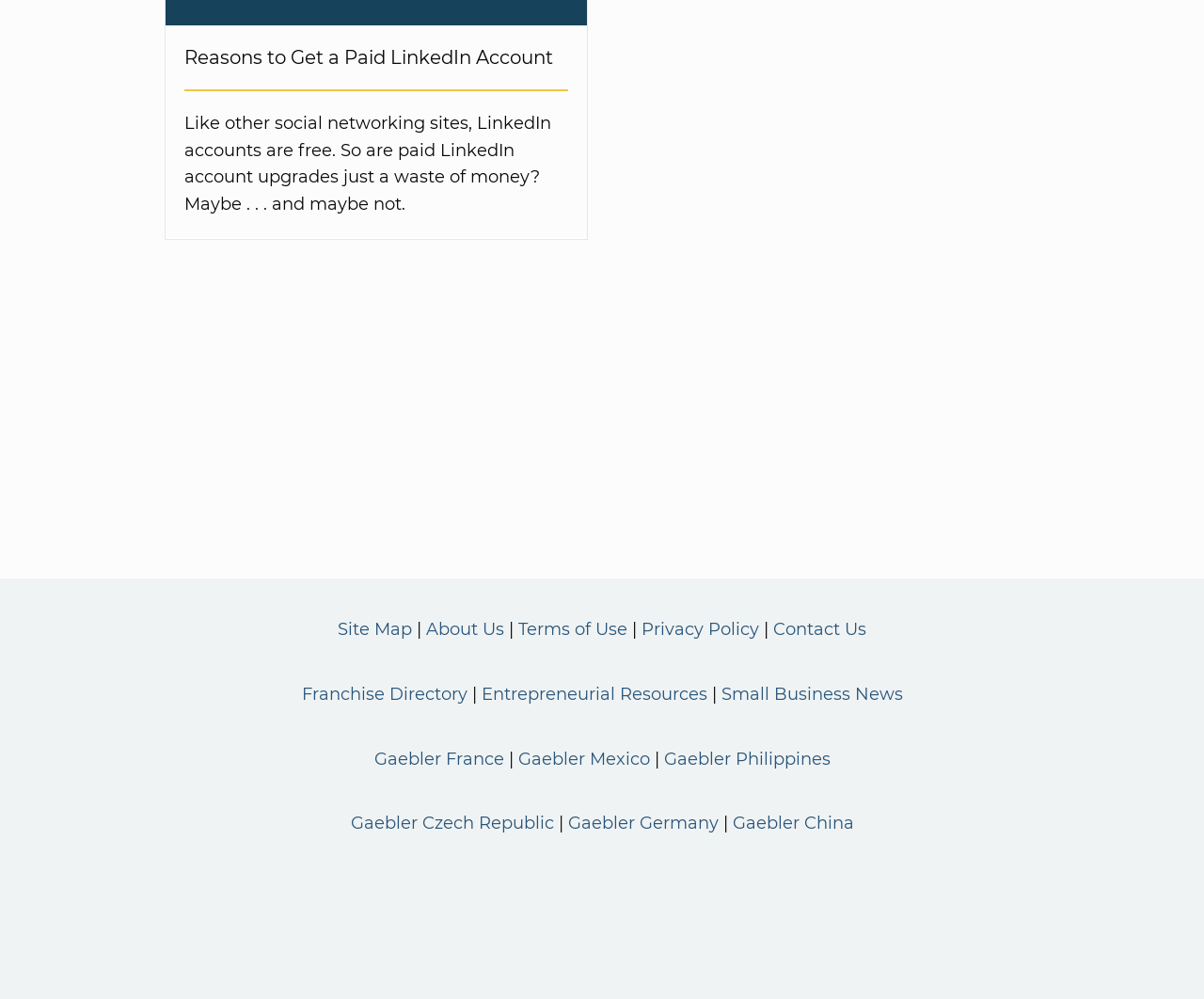Respond to the following question using a concise word or phrase: 
How many 'Gaebler' links are there for different countries?

4